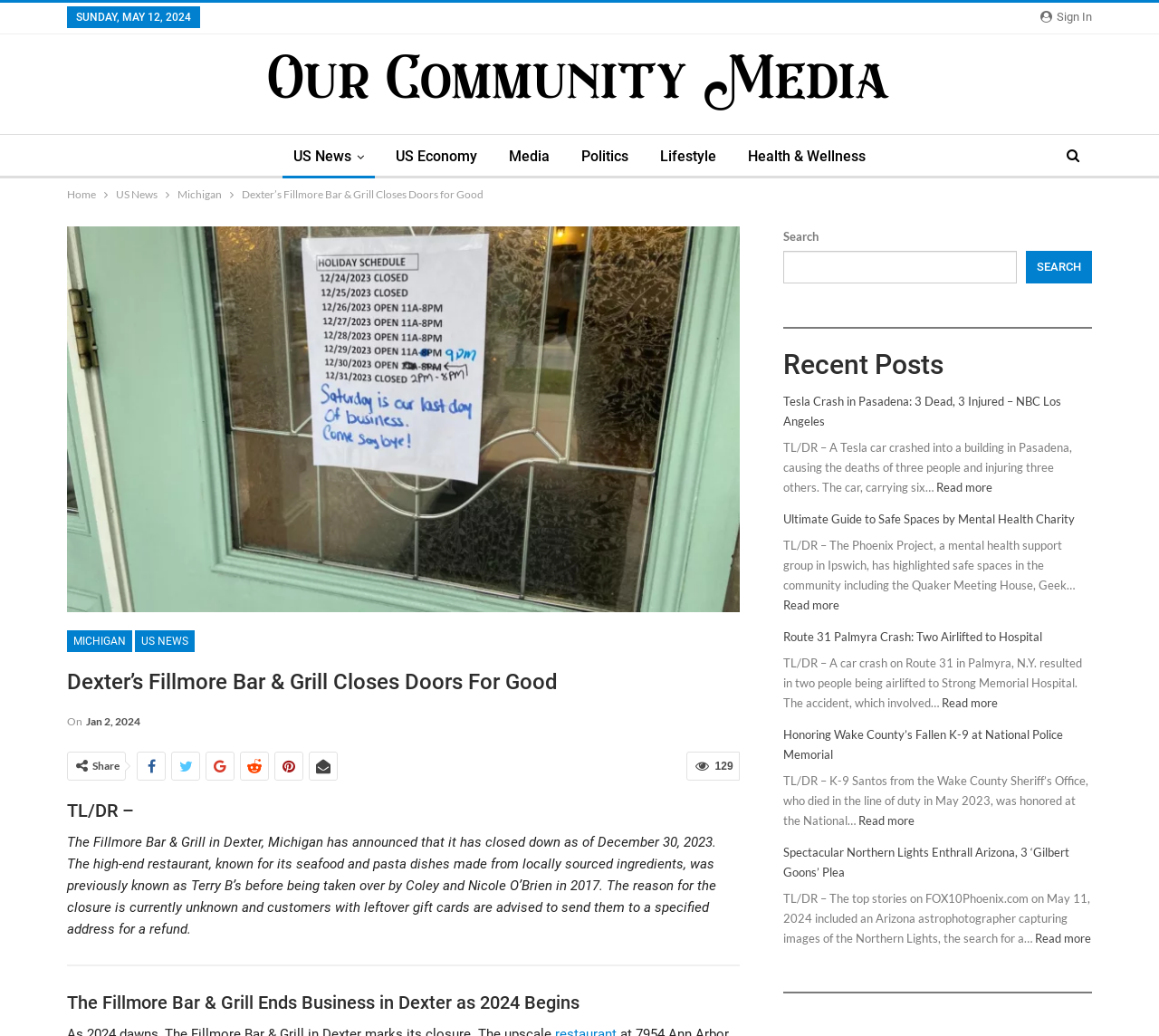Please provide the bounding box coordinate of the region that matches the element description: Slips and Falls. Coordinates should be in the format (top-left x, top-left y, bottom-right x, bottom-right y) and all values should be between 0 and 1.

None